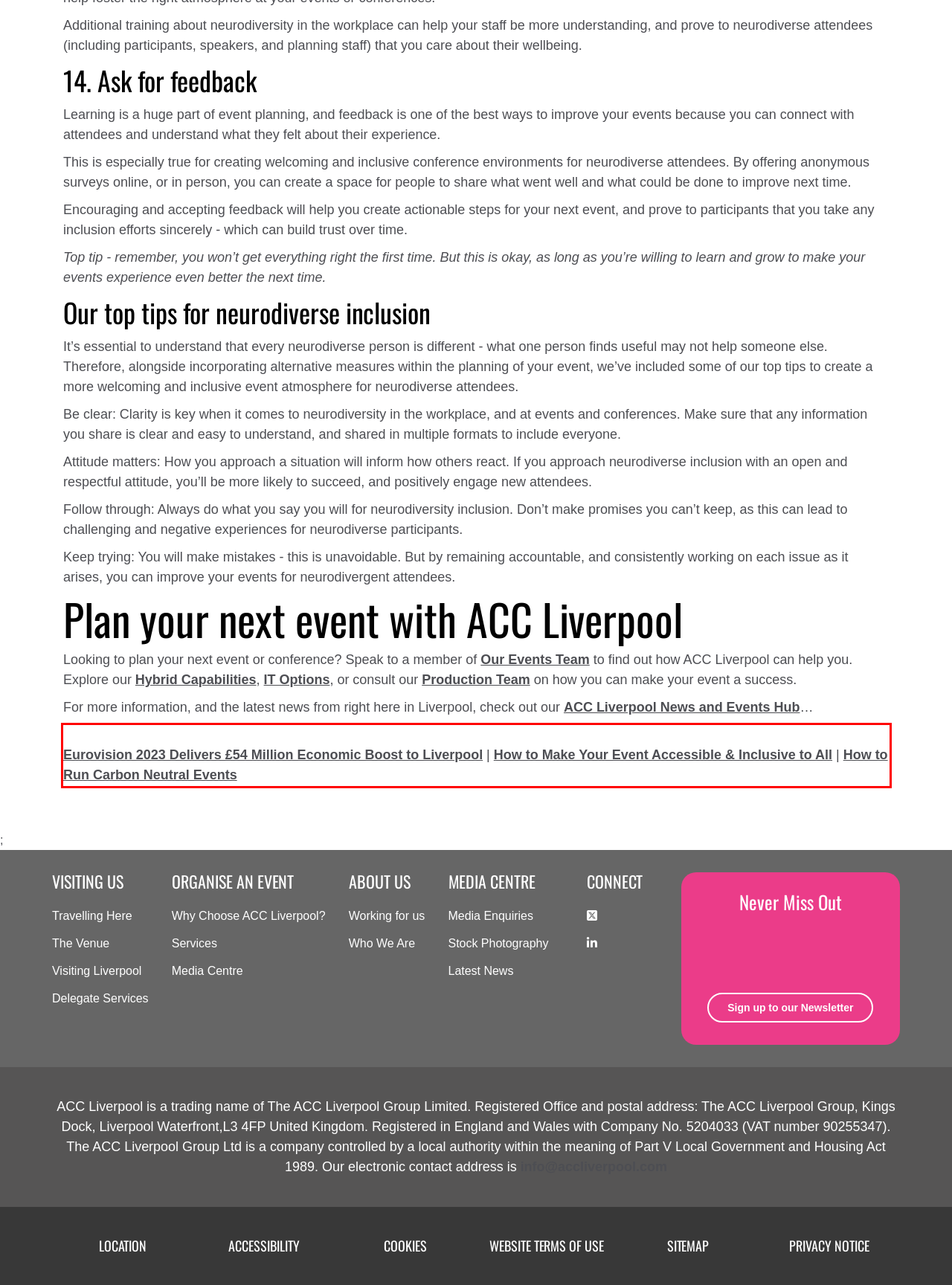Given the screenshot of the webpage, identify the red bounding box, and recognize the text content inside that red bounding box.

Eurovision 2023 Delivers £54 Million Economic Boost to Liverpool | How to Make Your Event Accessible & Inclusive to All | How to Run Carbon Neutral Events